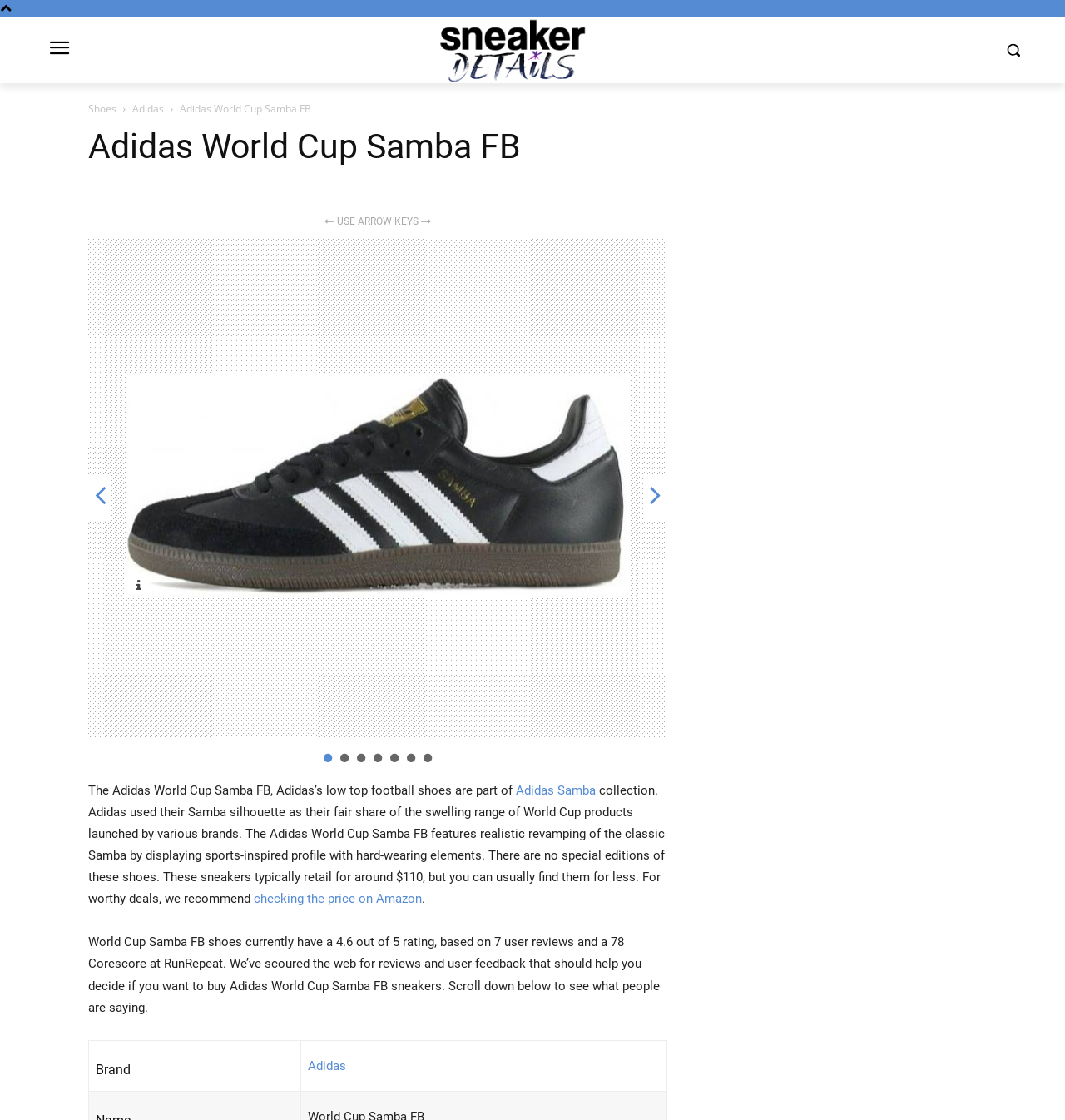Respond to the following query with just one word or a short phrase: 
How many user reviews are considered for the rating of the World Cup Samba FB shoes?

7